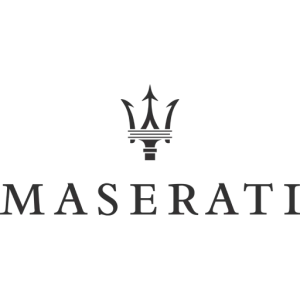Answer the question below in one word or phrase:
What is the Maserati Spyder Convertible known for?

Thrilling driving experience